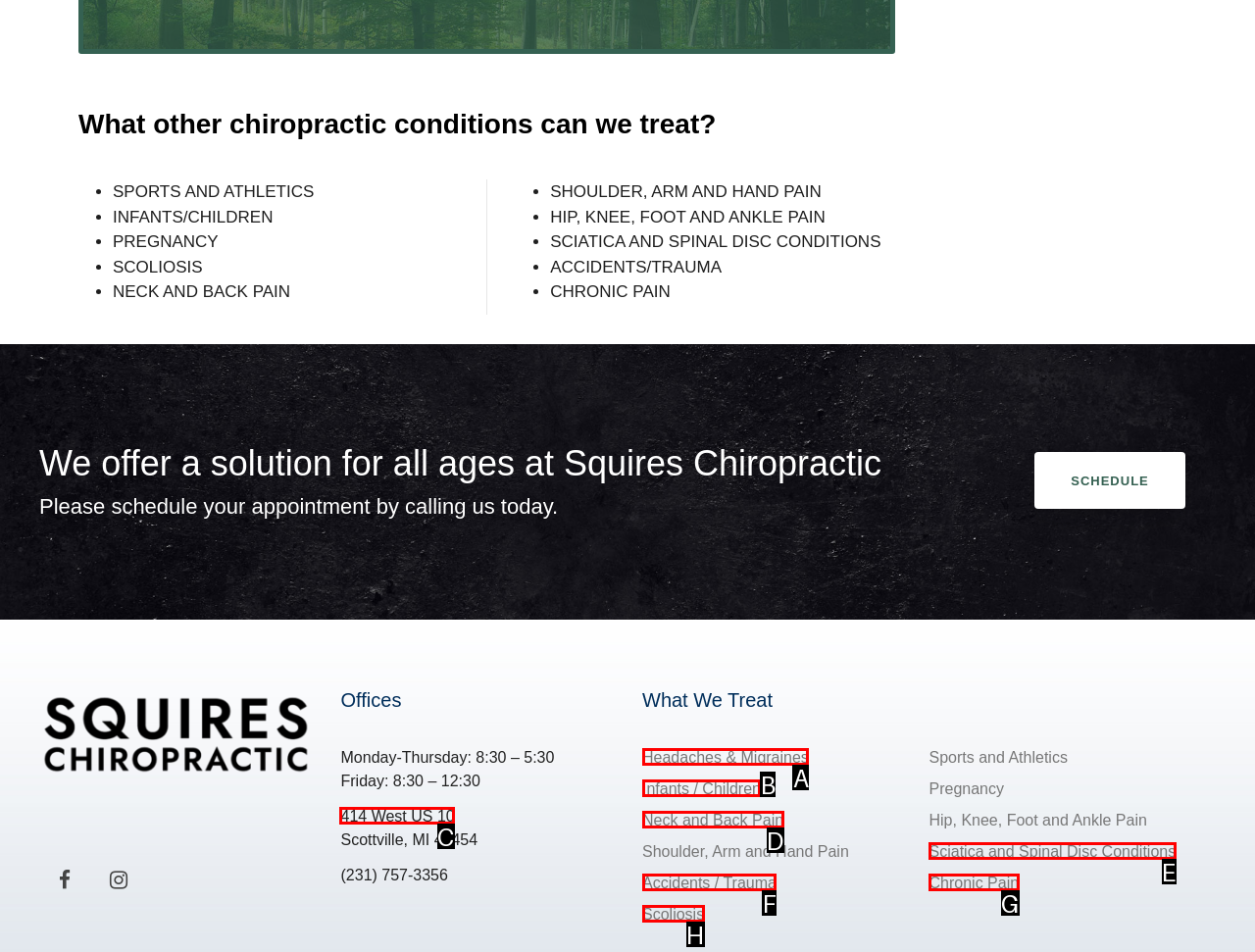Identify the correct option to click in order to accomplish the task: Search for something Provide your answer with the letter of the selected choice.

None